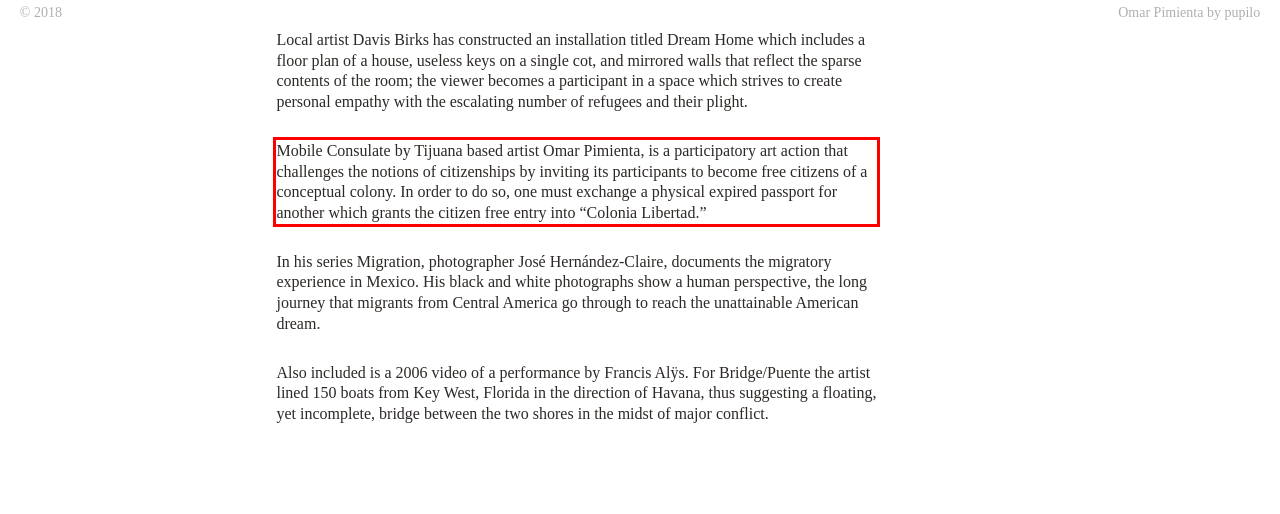Please identify and extract the text content from the UI element encased in a red bounding box on the provided webpage screenshot.

Mobile Consulate by Tijuana based artist Omar Pimienta, is a participatory art action that challenges the notions of citizenships by inviting its participants to become free citizens of a conceptual colony. In order to do so, one must exchange a physical expired passport for another which grants the citizen free entry into “Colonia Libertad.”